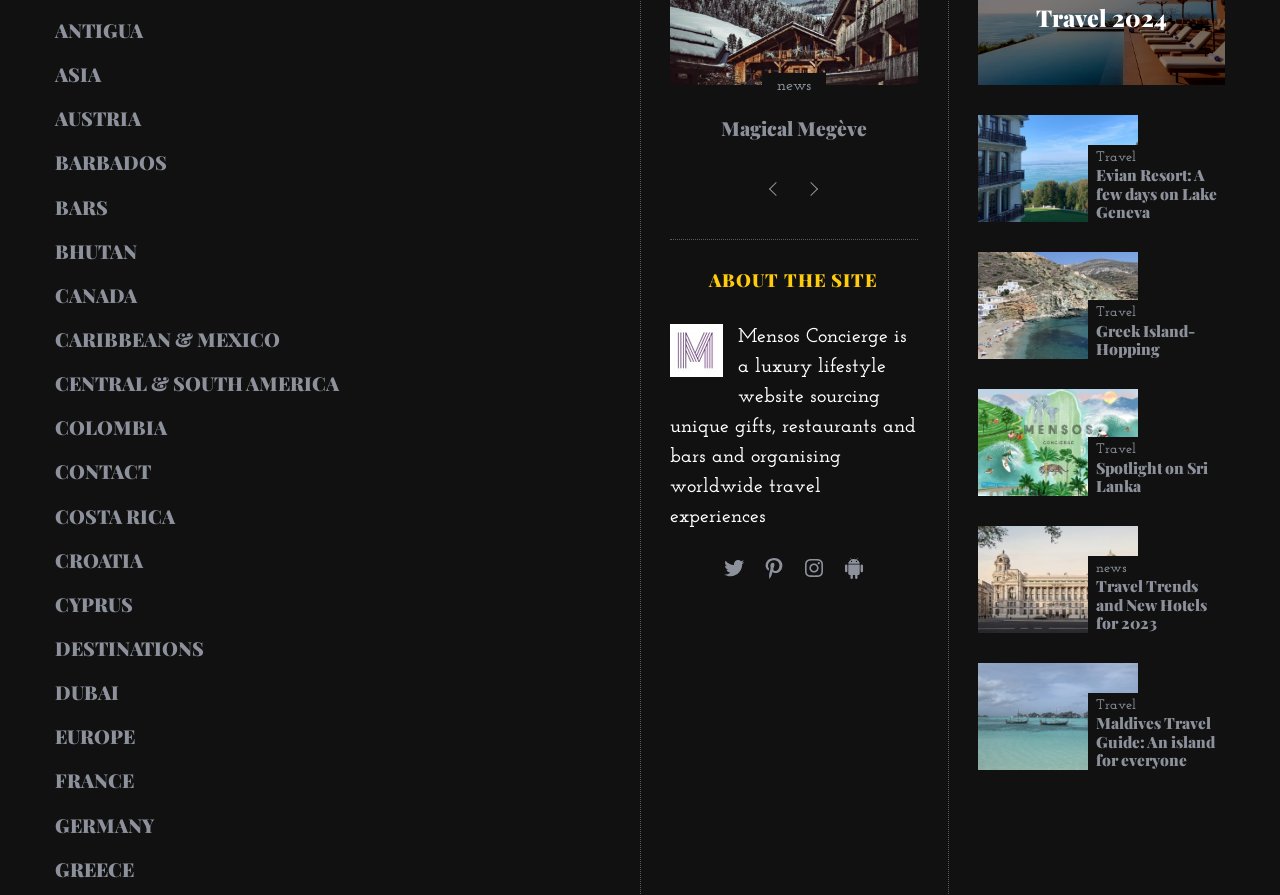Please provide a comprehensive answer to the question based on the screenshot: How many travel articles are featured?

I counted the number of headings with travel-related titles, such as 'Heckfield Place: Safe Haven', 'Evian Resort: A few days on Lake Geneva', etc. There are 5 of them.